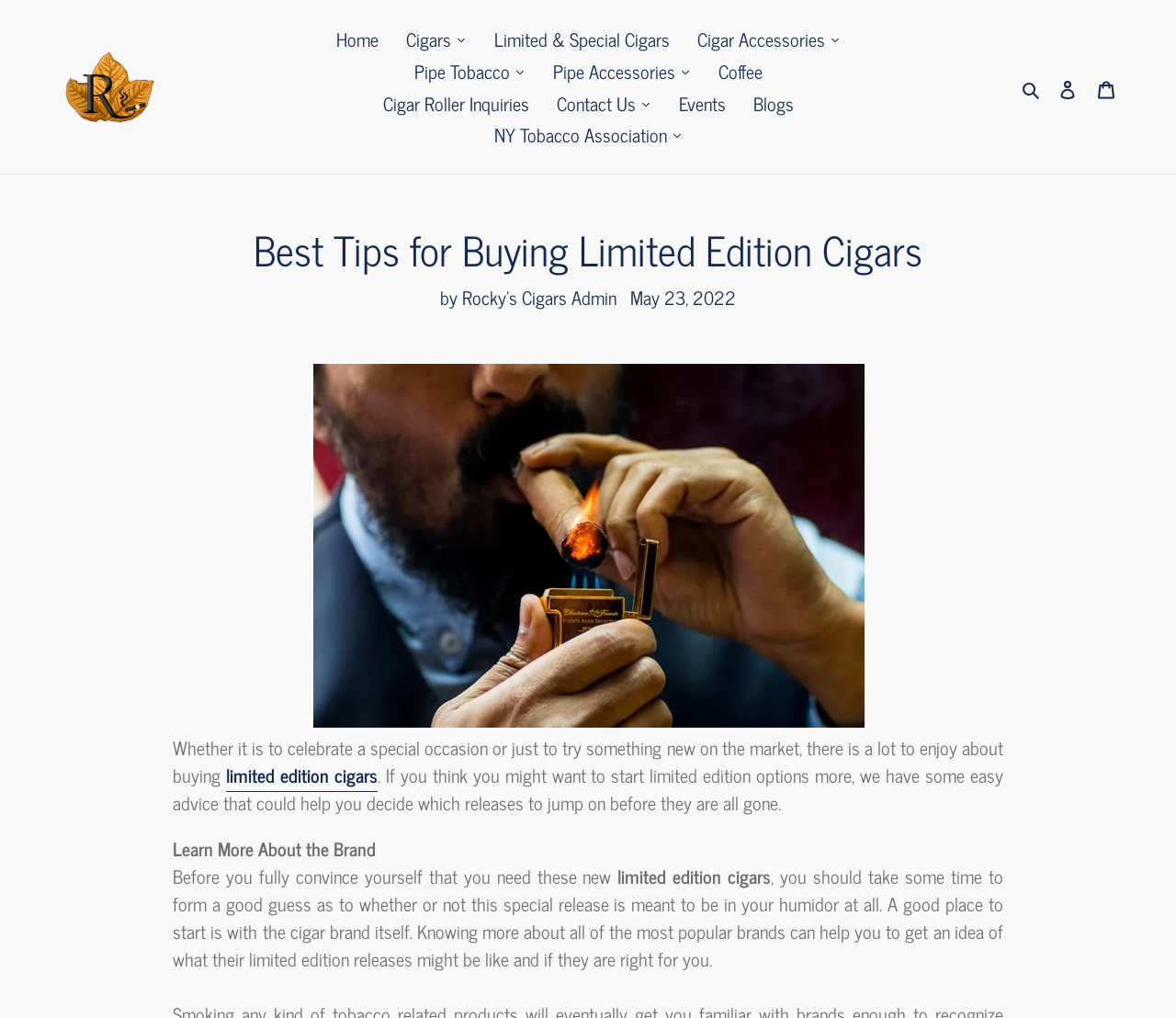Describe the entire webpage, focusing on both content and design.

The webpage is about buying limited edition cigars, specifically providing tips and advice for making informed purchasing decisions. At the top of the page, there is a navigation menu with links to various sections of the website, including "Home", "Cigars", "Limited & Special Cigars", "Cigar Accessories", "Pipe Tobacco", "Pipe Accessories", "Coffee", "Cigar Roller Inquiries", "Contact Us", "Events", "Blogs", and "NY Tobacco Association". Each link has a corresponding image icon.

Below the navigation menu, there is a prominent heading "Best Tips for Buying Limited Edition Cigars" followed by a time stamp "May 23, 2022". A large image of limited edition cigars is displayed to the right of the heading.

The main content of the page is divided into several paragraphs of text, which provide guidance on how to approach buying limited edition cigars. The text is interspersed with links to related topics, including "limited edition cigars" and "Learn More About the Brand". The text discusses the importance of researching the cigar brand and understanding what their limited edition releases might be like before making a purchase.

At the top right corner of the page, there is a search button and links to "Log in" and "Cart". The overall layout of the page is organized and easy to navigate, with clear headings and concise text.